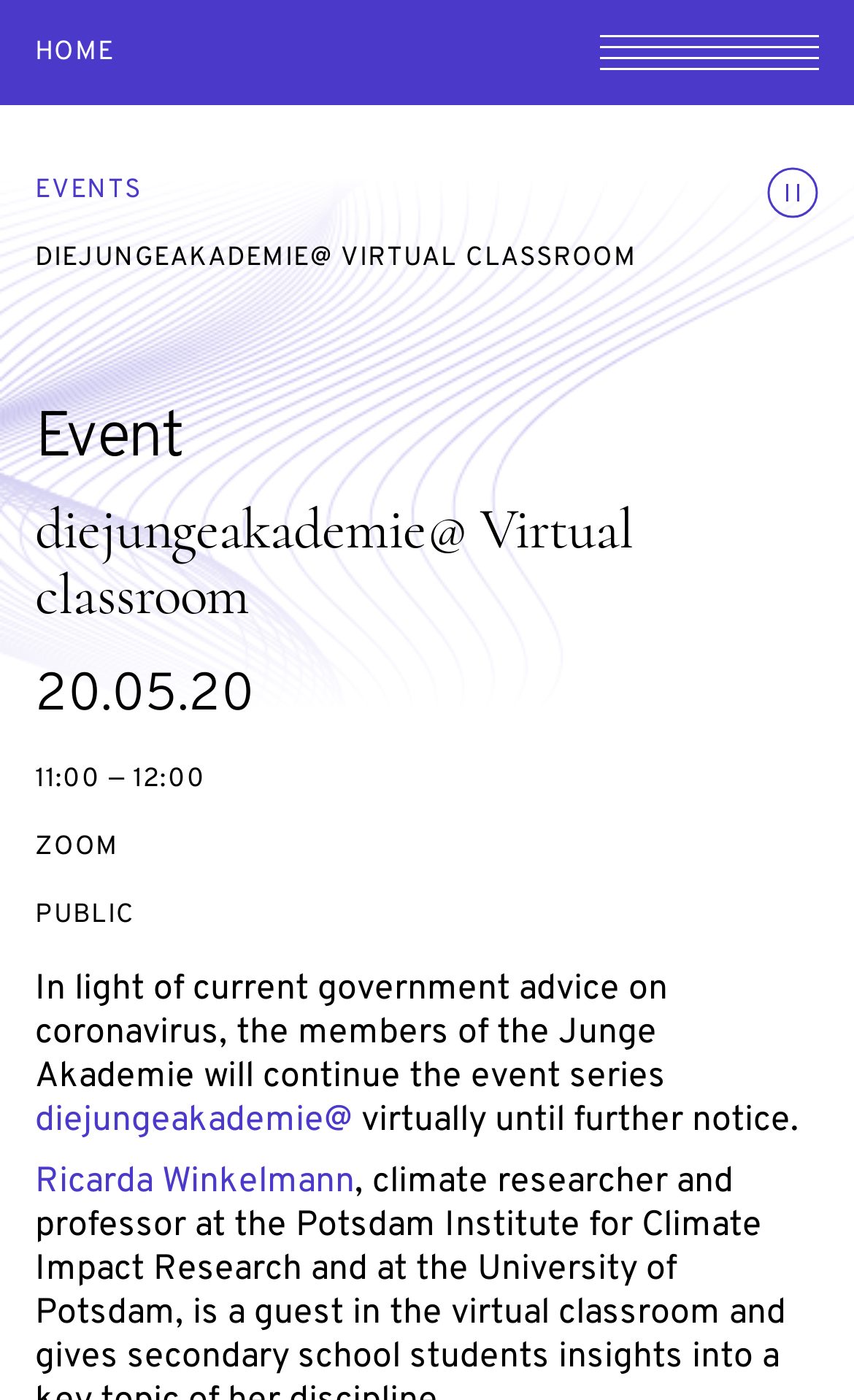Locate and provide the bounding box coordinates for the HTML element that matches this description: "Toggle animations".

[0.897, 0.119, 0.959, 0.156]